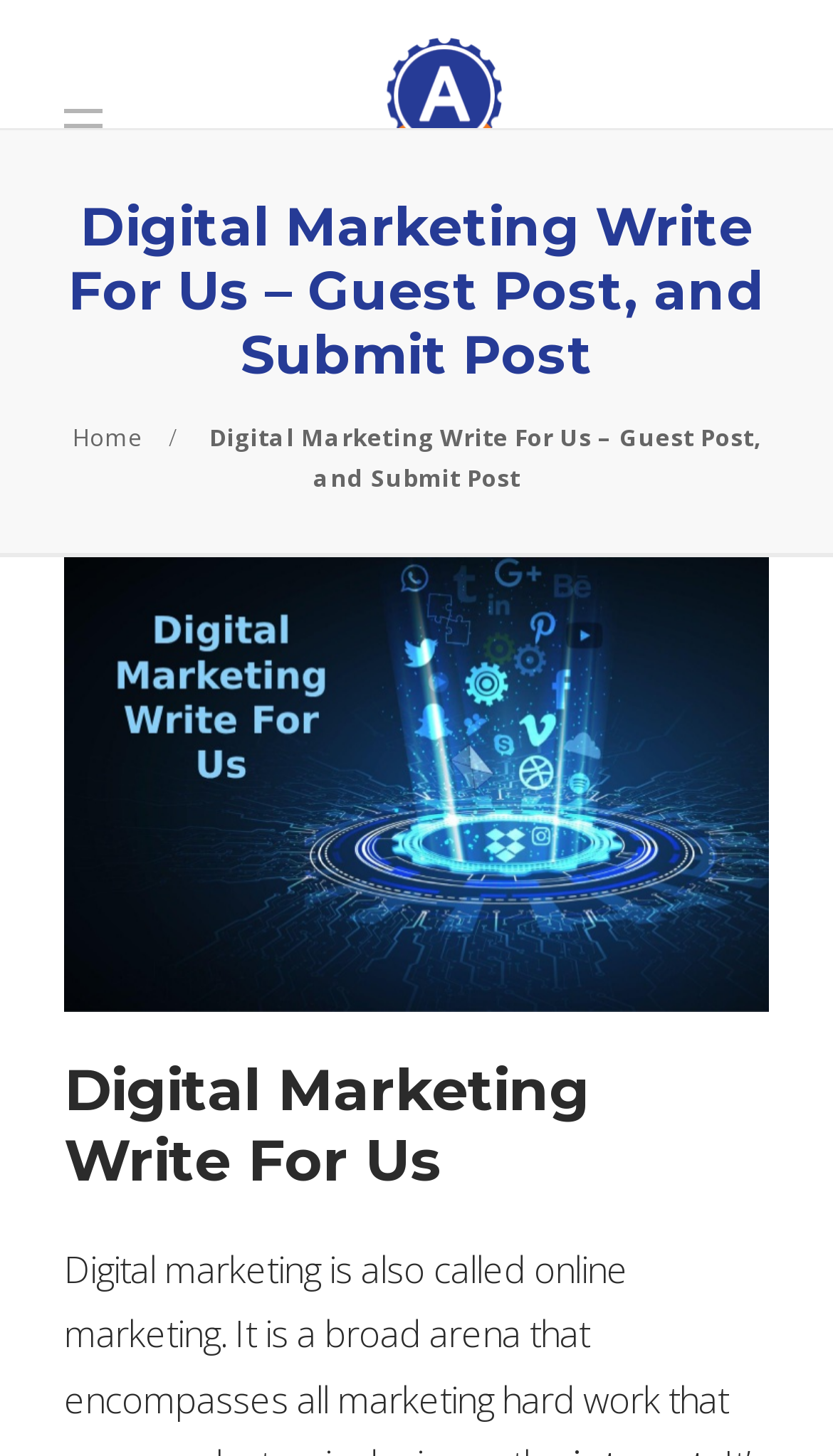Please reply with a single word or brief phrase to the question: 
Is there a home page link?

Yes